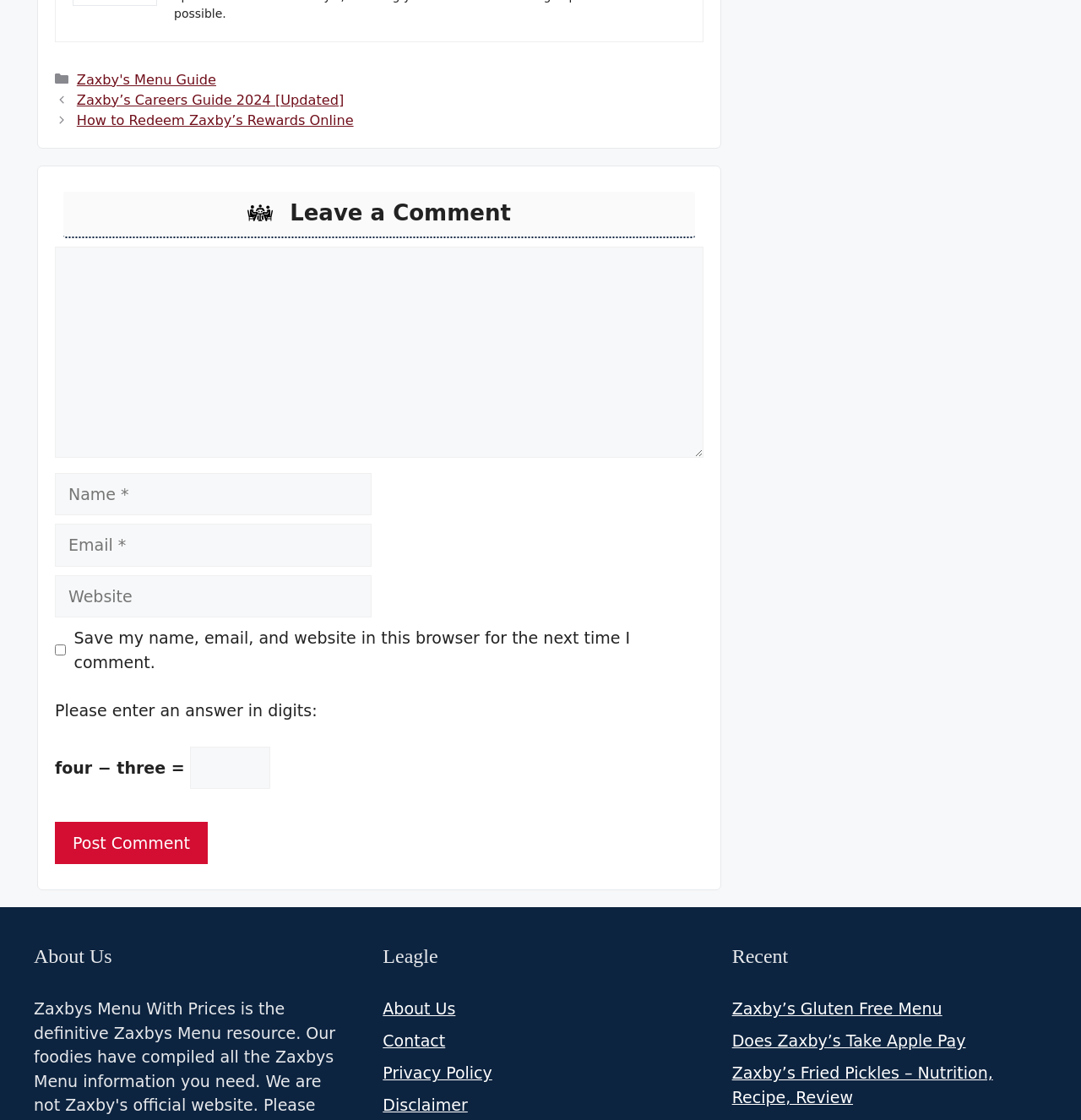Given the element description: "Privacy Policy", predict the bounding box coordinates of the UI element it refers to, using four float numbers between 0 and 1, i.e., [left, top, right, bottom].

[0.354, 0.95, 0.455, 0.966]